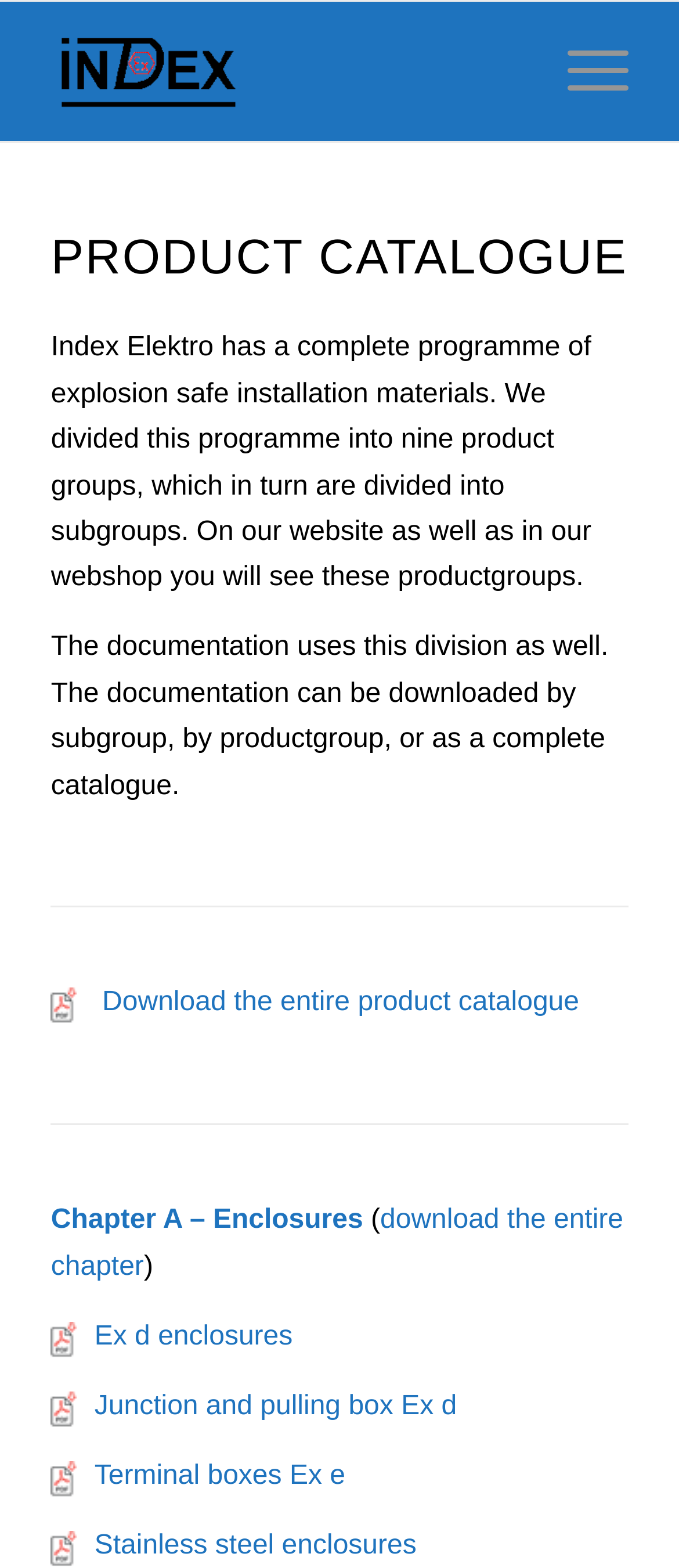Indicate the bounding box coordinates of the element that needs to be clicked to satisfy the following instruction: "Visit WPZOOM". The coordinates should be four float numbers between 0 and 1, i.e., [left, top, right, bottom].

None